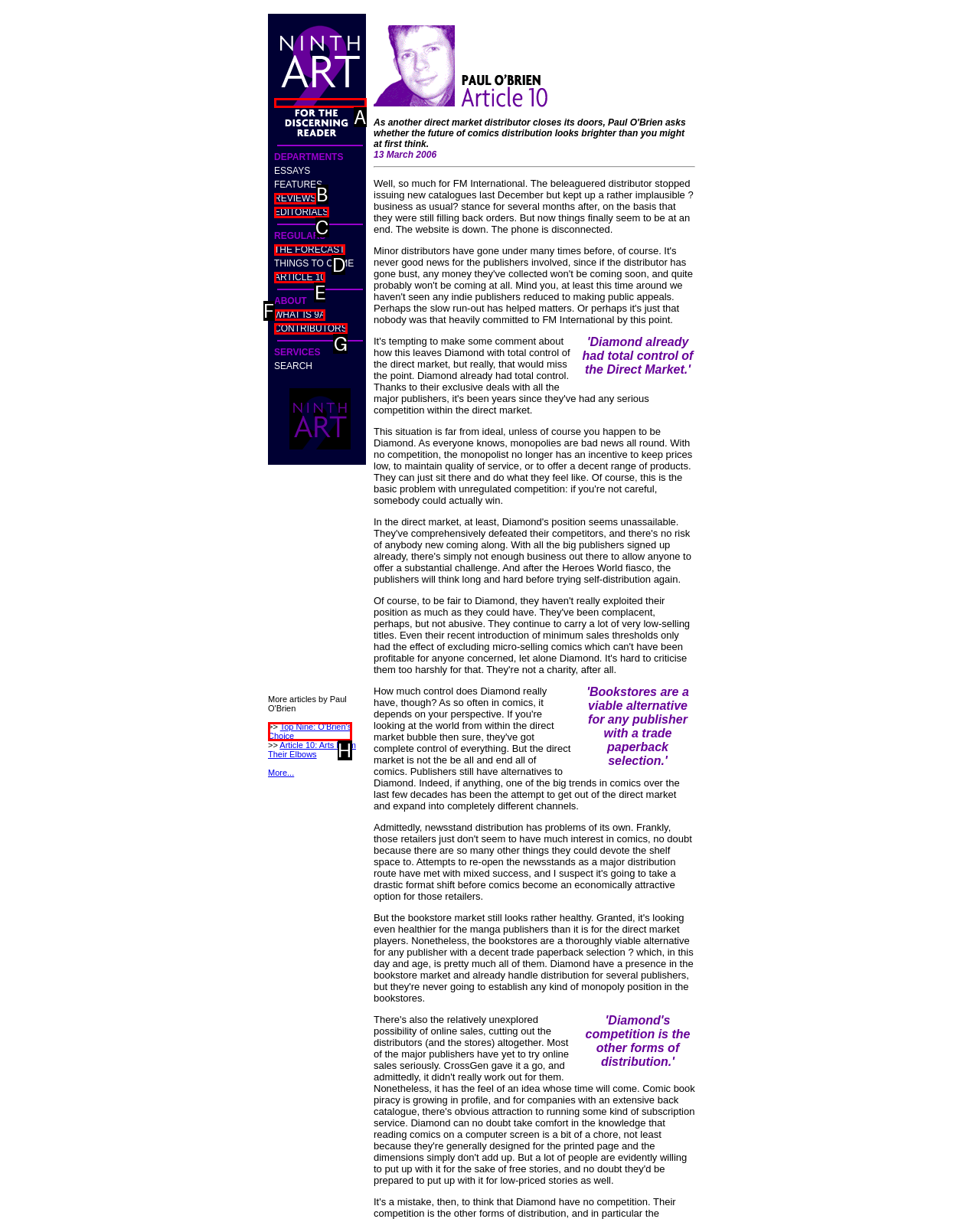Determine which UI element you should click to perform the task: View the ARTICLE 10 page
Provide the letter of the correct option from the given choices directly.

E